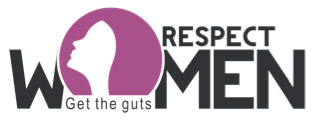Describe the important features and context of the image with as much detail as possible.

The image features the logo of the "Respect Women" movement, highlighting a powerful message dedicated to promoting women's rights and dignity. The logo incorporates a silhouette of a woman's profile in a vibrant purple color, symbolizing strength and resilience. The words "RESPECT WOMEN" are displayed prominently in bold, black letters, reinforcing the call for respect and equality. Below the main text, the phrase "Get the guts" adds an encouraging tone, motivating individuals to stand up for women's rights and foster a culture of respect and empowerment. This imagery serves as a compelling representation of the movement's mission to advocate for gender equality and challenge societal norms that undermine women's contributions and rights.